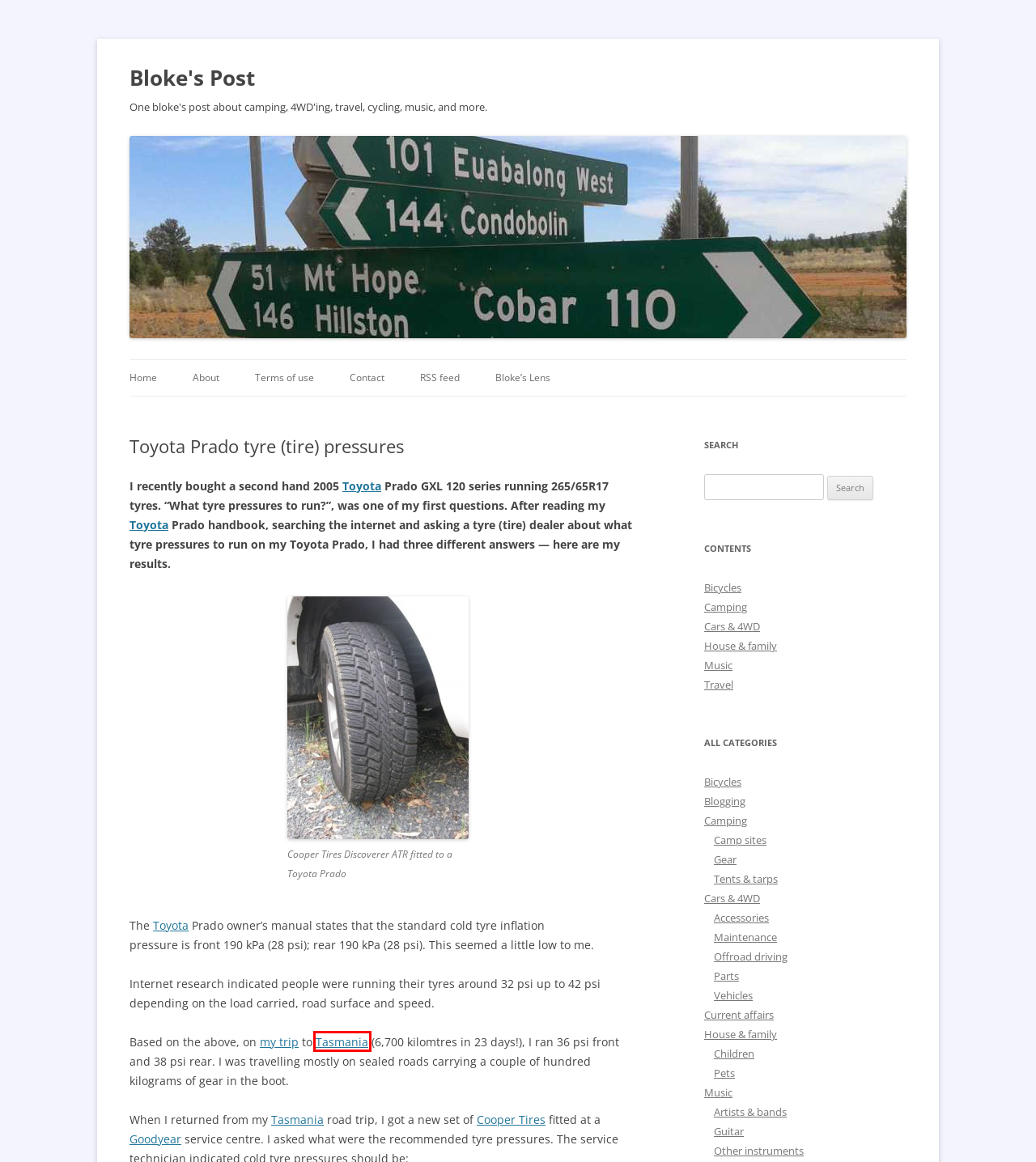Examine the screenshot of the webpage, which includes a red bounding box around an element. Choose the best matching webpage description for the page that will be displayed after clicking the element inside the red bounding box. Here are the candidates:
A. Gear | Bloke's Post
B. The Official Tourism Tasmania Website  | Discover Tasmania
C. Guitar | Bloke's Post
D. Contact | Bloke's Post
E. Bloke's Lens | Photo blog: One bloke's view of the world through his camera lens.
F. About | Bloke's Post
G. Cars & 4WD | Bloke's Post
H. Tents & tarps | Bloke's Post

B